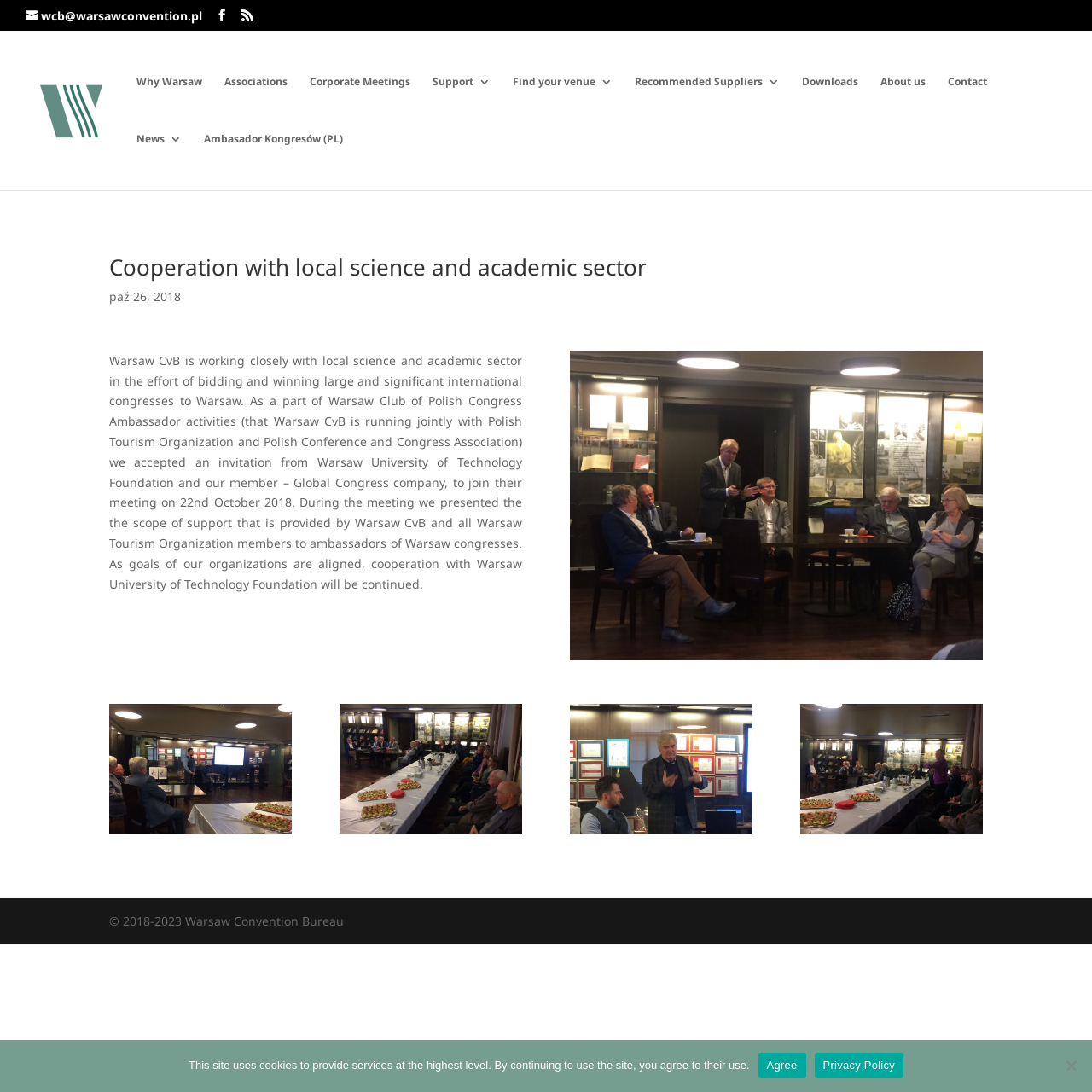Please identify the bounding box coordinates of the clickable area that will fulfill the following instruction: "Go to Why Warsaw". The coordinates should be in the format of four float numbers between 0 and 1, i.e., [left, top, right, bottom].

[0.125, 0.07, 0.185, 0.122]